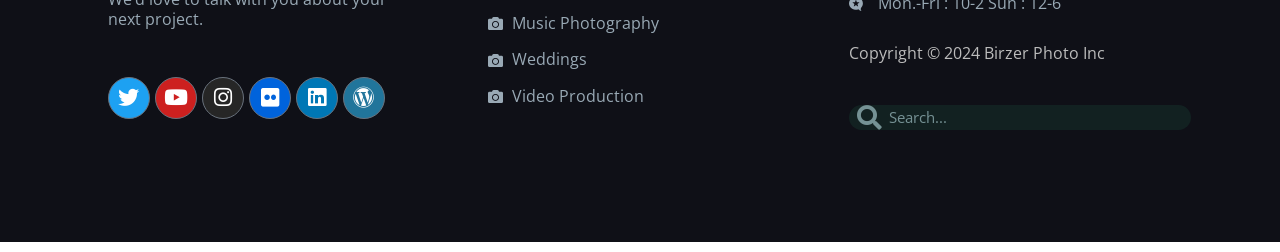Identify the bounding box for the element characterized by the following description: "Music Photography".

[0.381, 0.042, 0.619, 0.144]